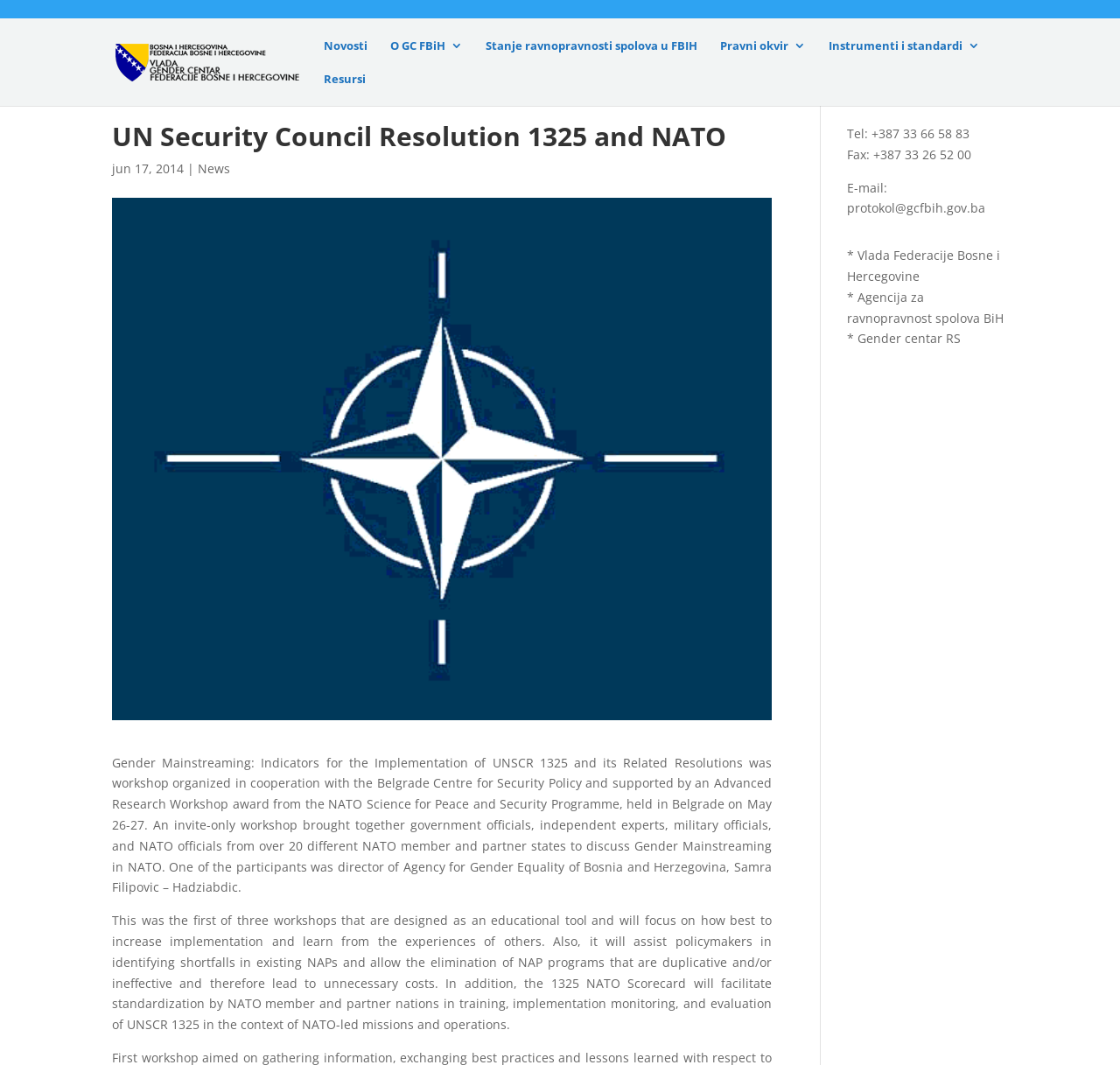Identify the bounding box coordinates necessary to click and complete the given instruction: "Click the 'Home' link".

None